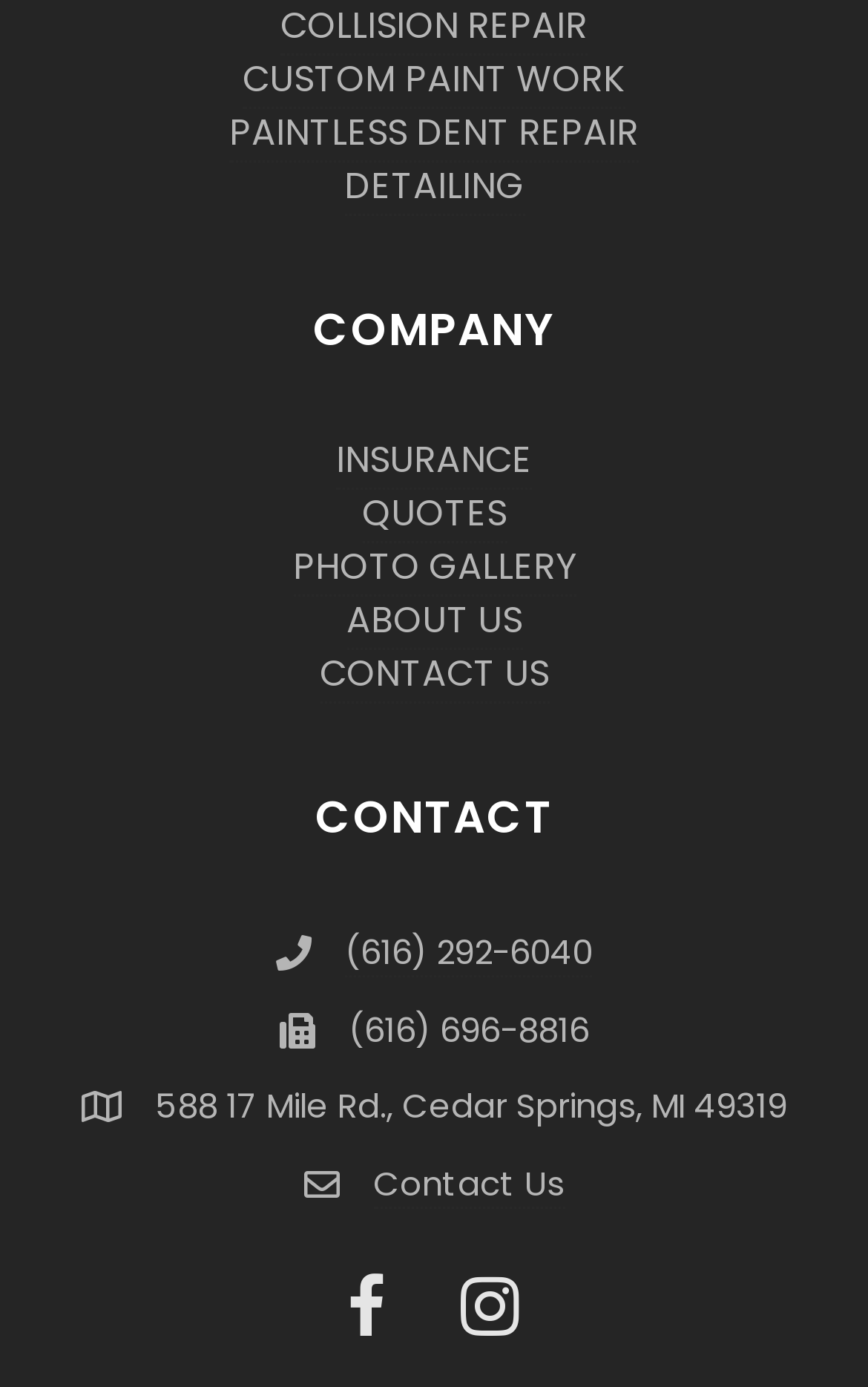Return the bounding box coordinates of the UI element that corresponds to this description: "aria-label="Go to https://www.facebook.com/robinsonbodyshop/"". The coordinates must be given as four float numbers in the range of 0 and 1, [left, top, right, bottom].

[0.385, 0.919, 0.462, 0.974]